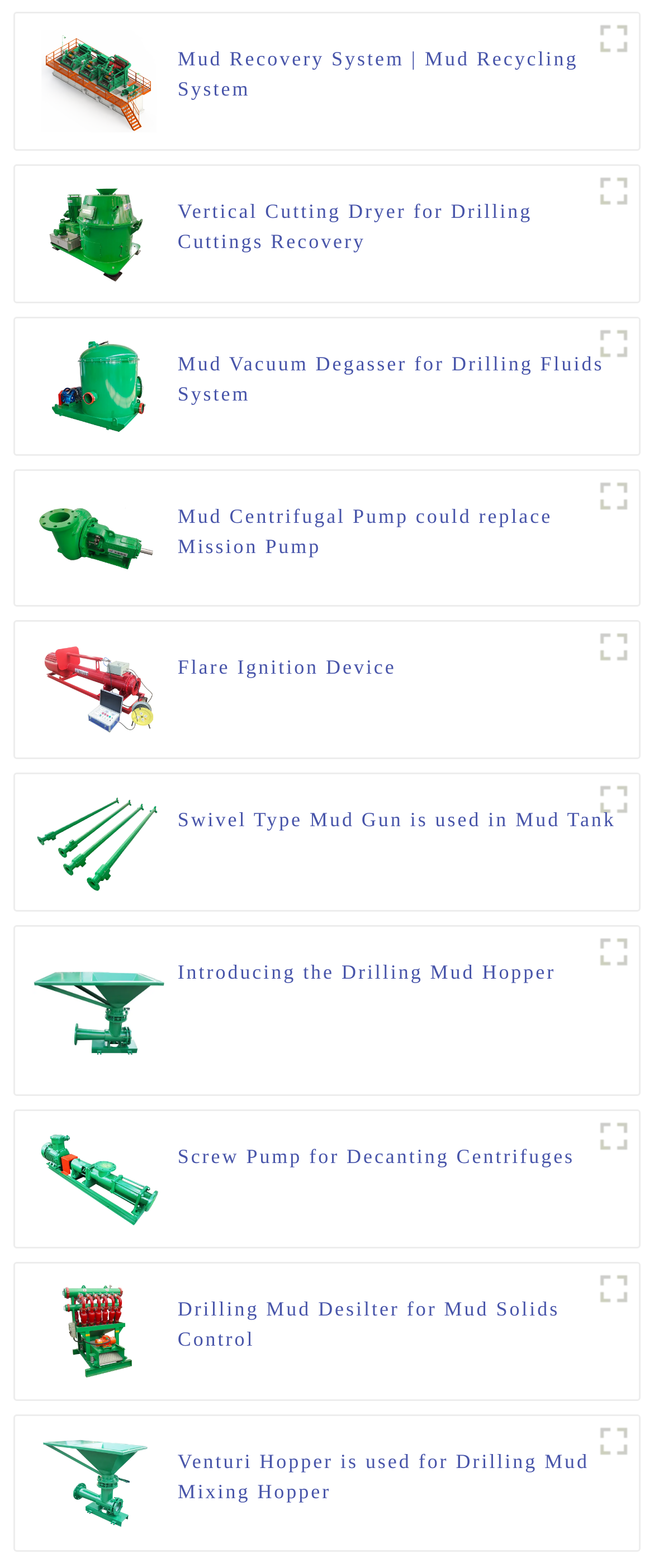Please locate the bounding box coordinates of the element's region that needs to be clicked to follow the instruction: "Explore Mud Vacuum Degasser for Drilling Fluids System". The bounding box coordinates should be provided as four float numbers between 0 and 1, i.e., [left, top, right, bottom].

[0.272, 0.222, 0.952, 0.261]